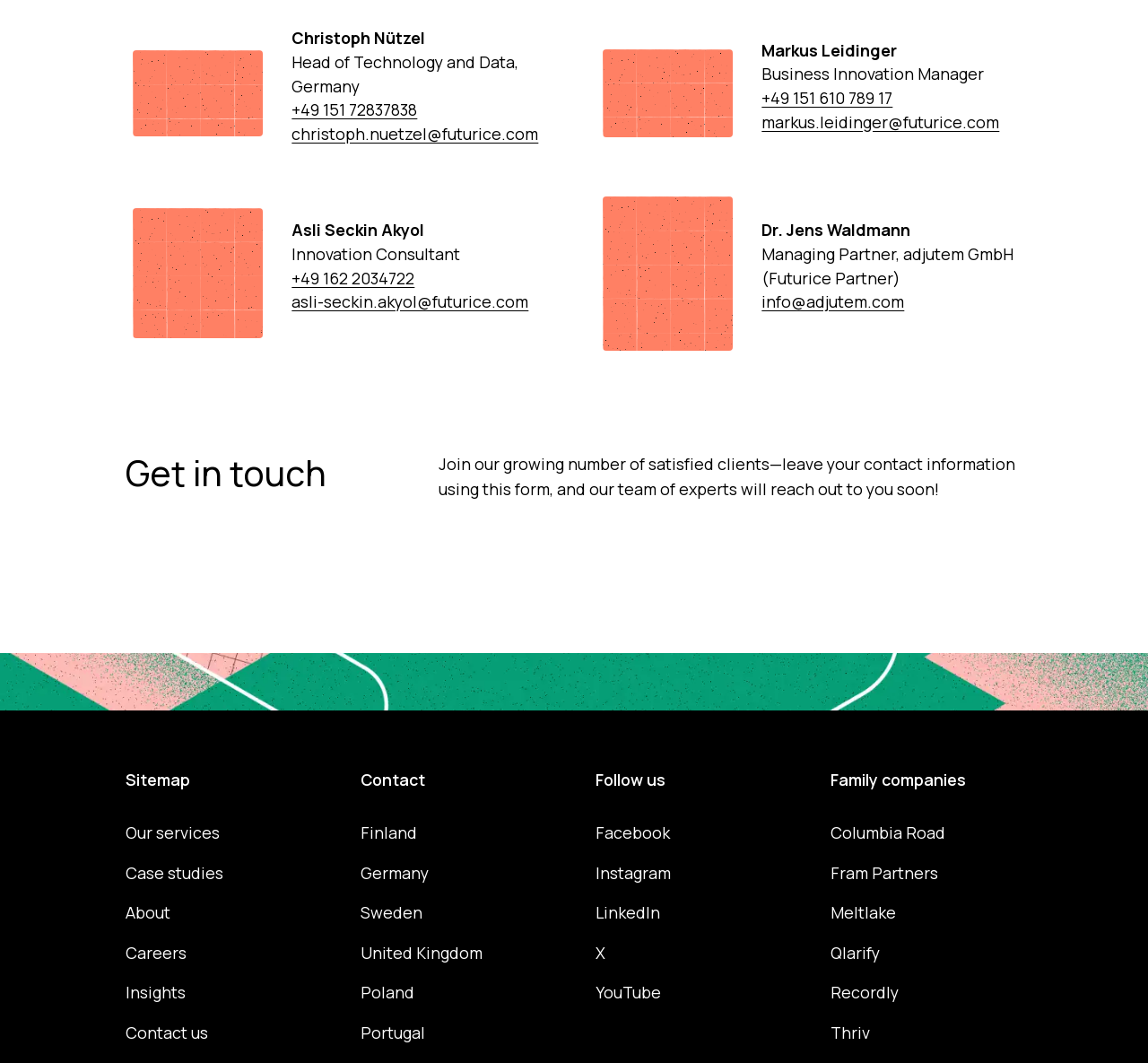Specify the bounding box coordinates of the area to click in order to follow the given instruction: "View Christoph Nützel's contact information."

[0.254, 0.092, 0.481, 0.115]